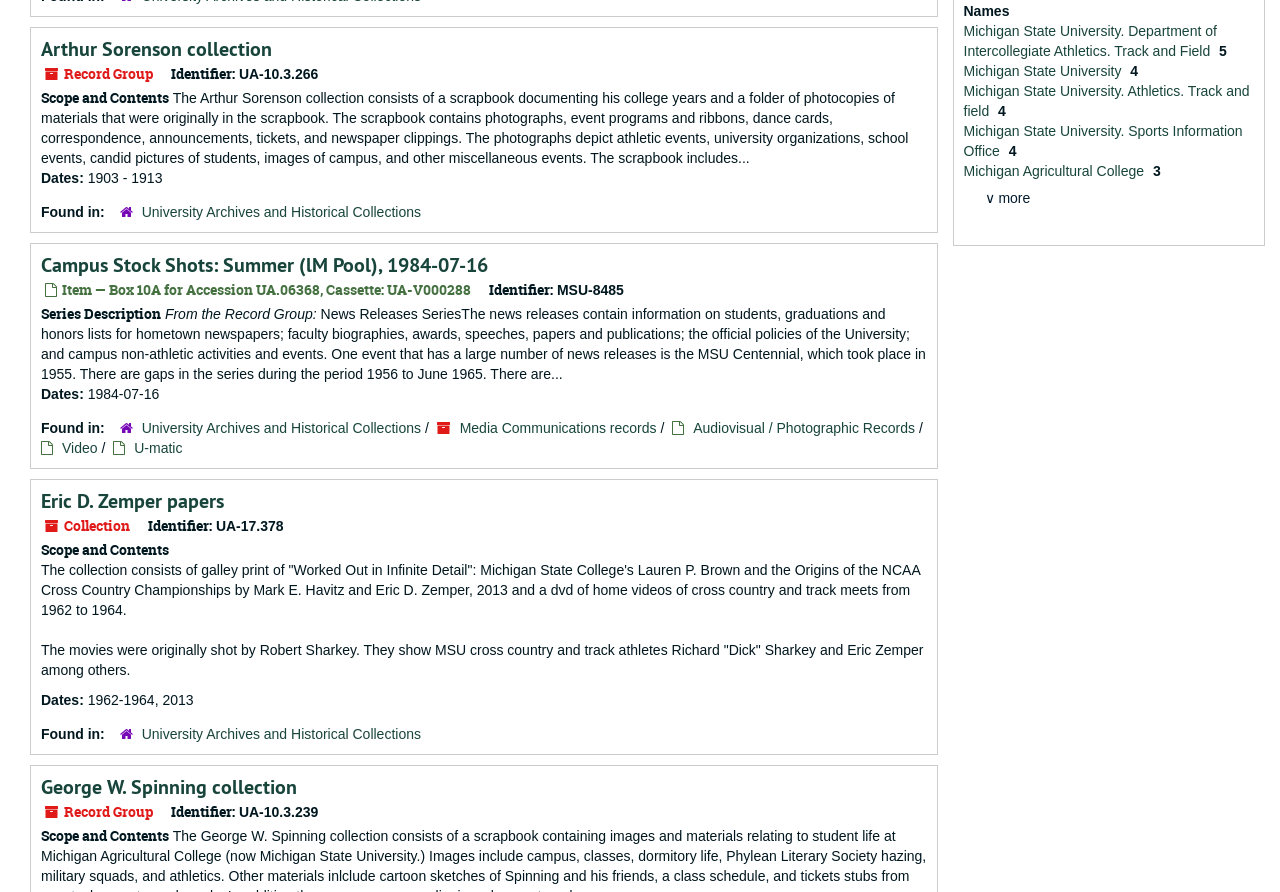Predict the bounding box of the UI element that fits this description: "Michigan State University".

[0.753, 0.071, 0.879, 0.089]